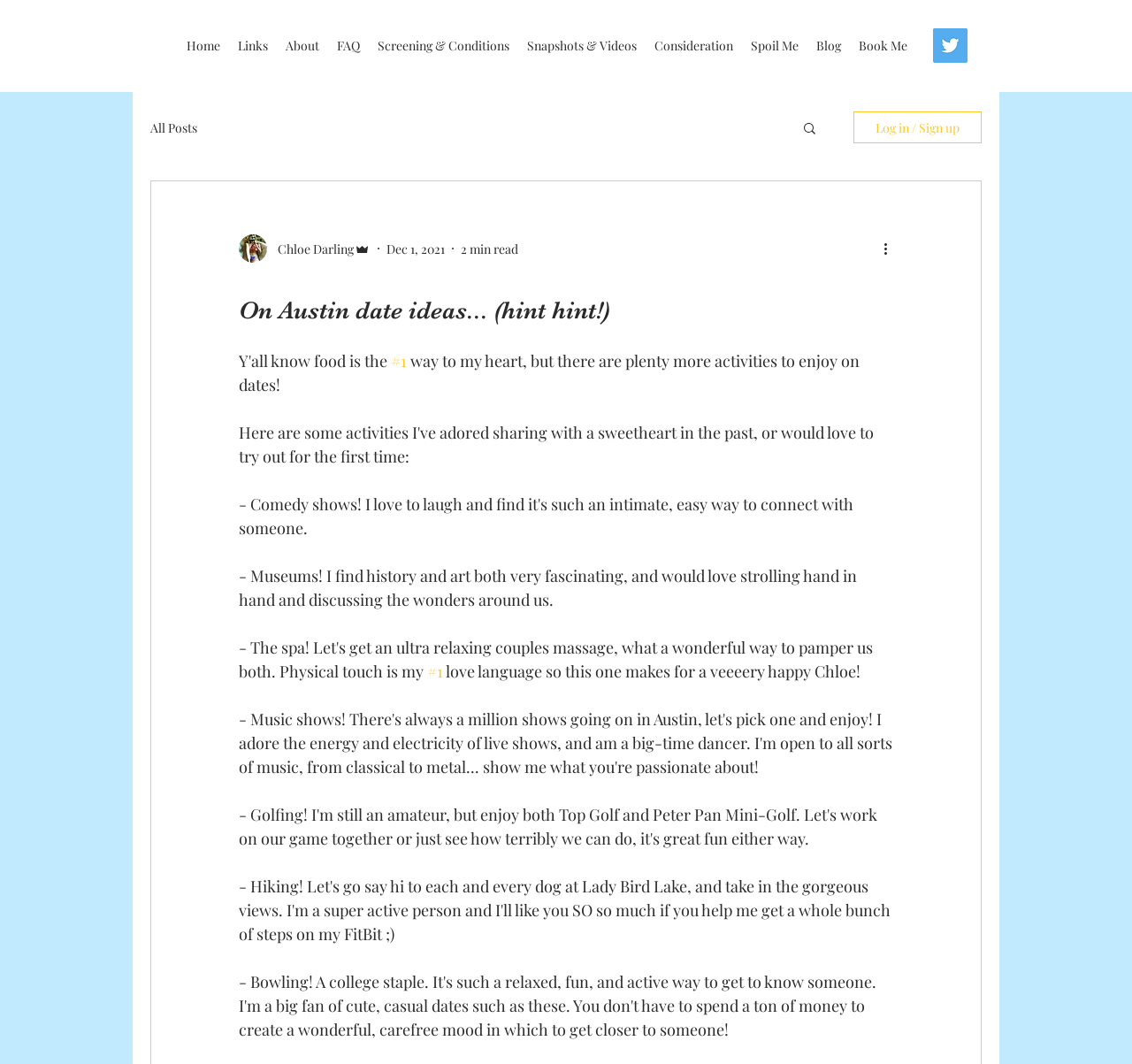Give the bounding box coordinates for this UI element: "Log in / Sign up". The coordinates should be four float numbers between 0 and 1, arranged as [left, top, right, bottom].

[0.754, 0.105, 0.867, 0.135]